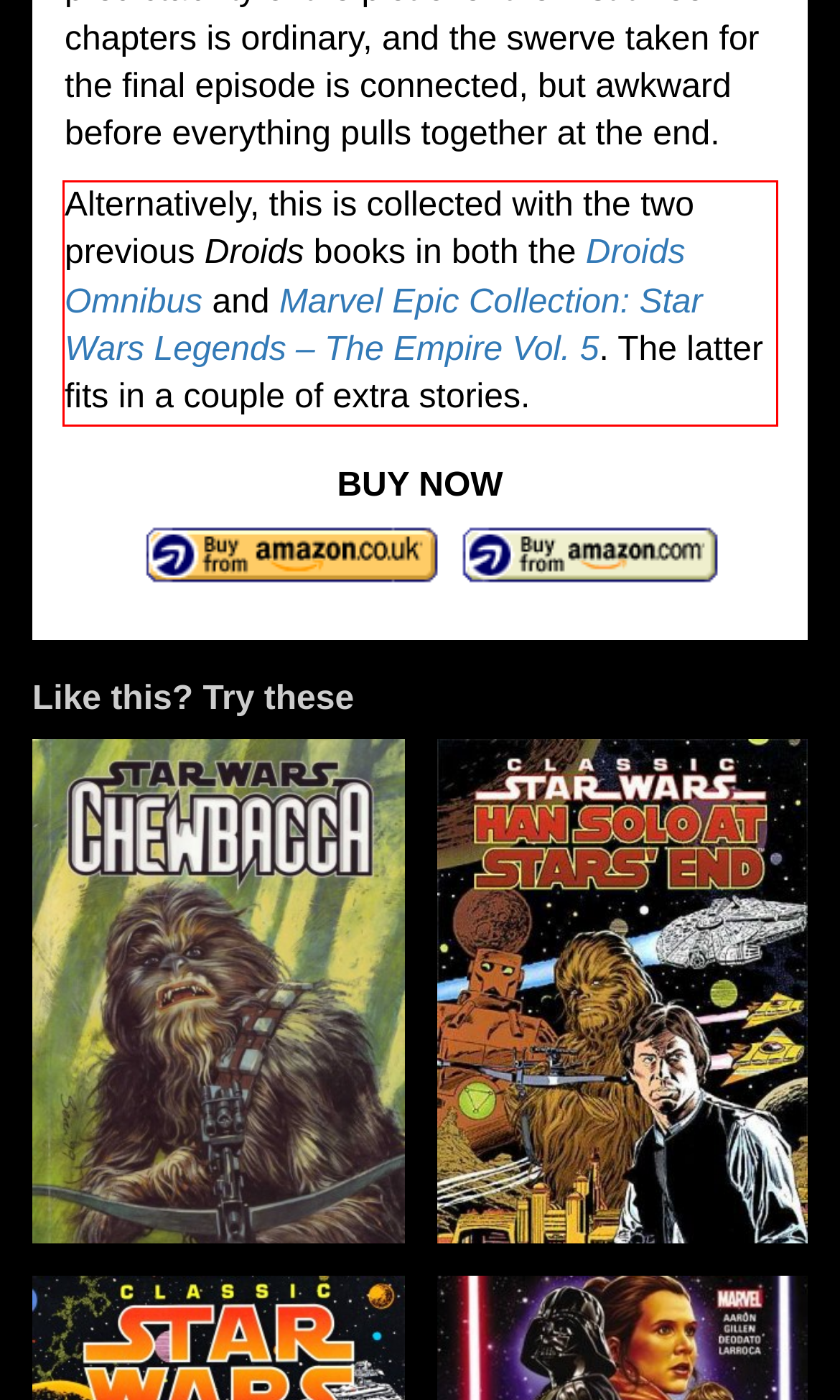Using the provided webpage screenshot, recognize the text content in the area marked by the red bounding box.

Alternatively, this is collected with the two previous Droids books in both the Droids Omnibus and Marvel Epic Collection: Star Wars Legends – The Empire Vol. 5. The latter fits in a couple of extra stories.